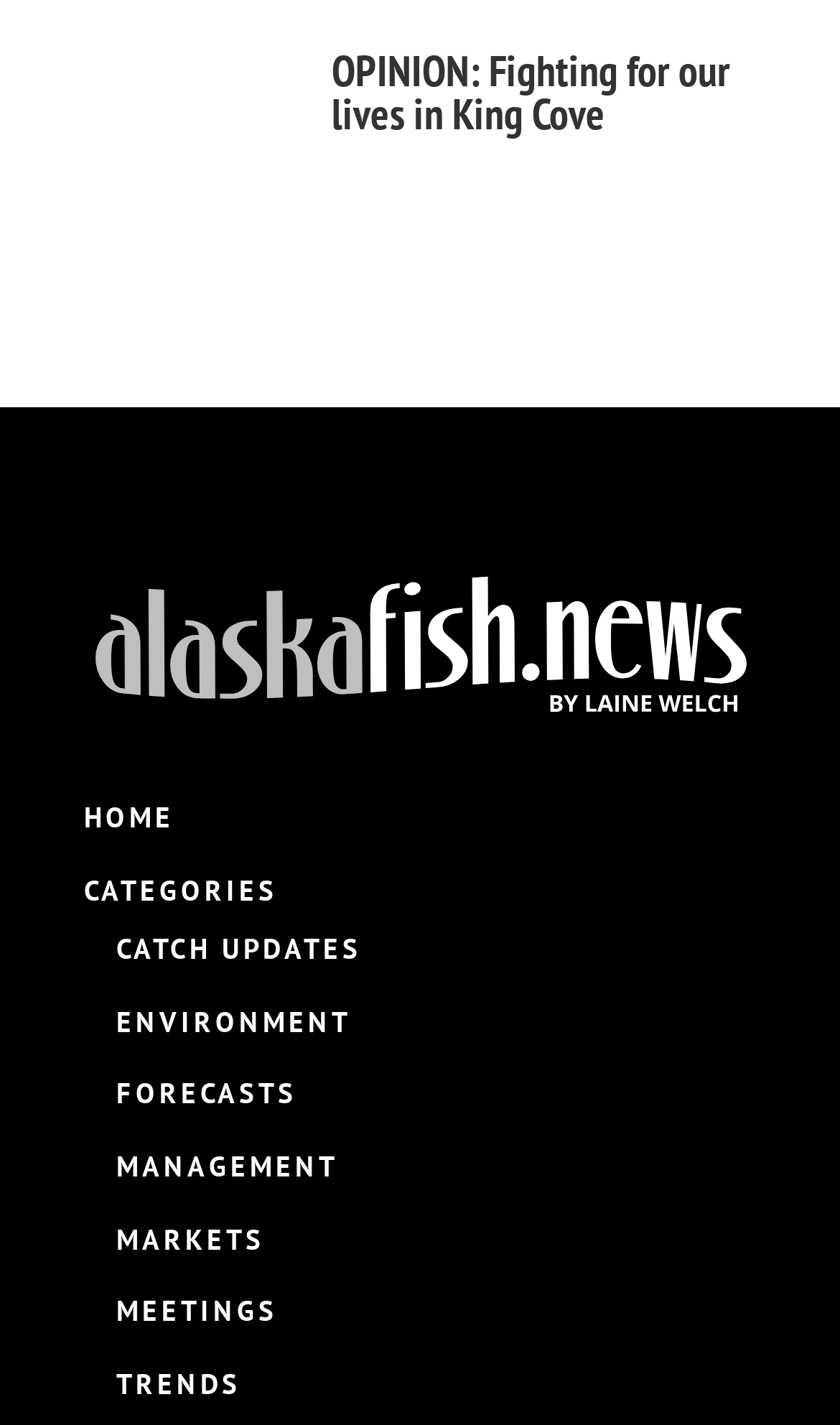Please locate the clickable area by providing the bounding box coordinates to follow this instruction: "view environment news".

[0.138, 0.704, 0.418, 0.73]